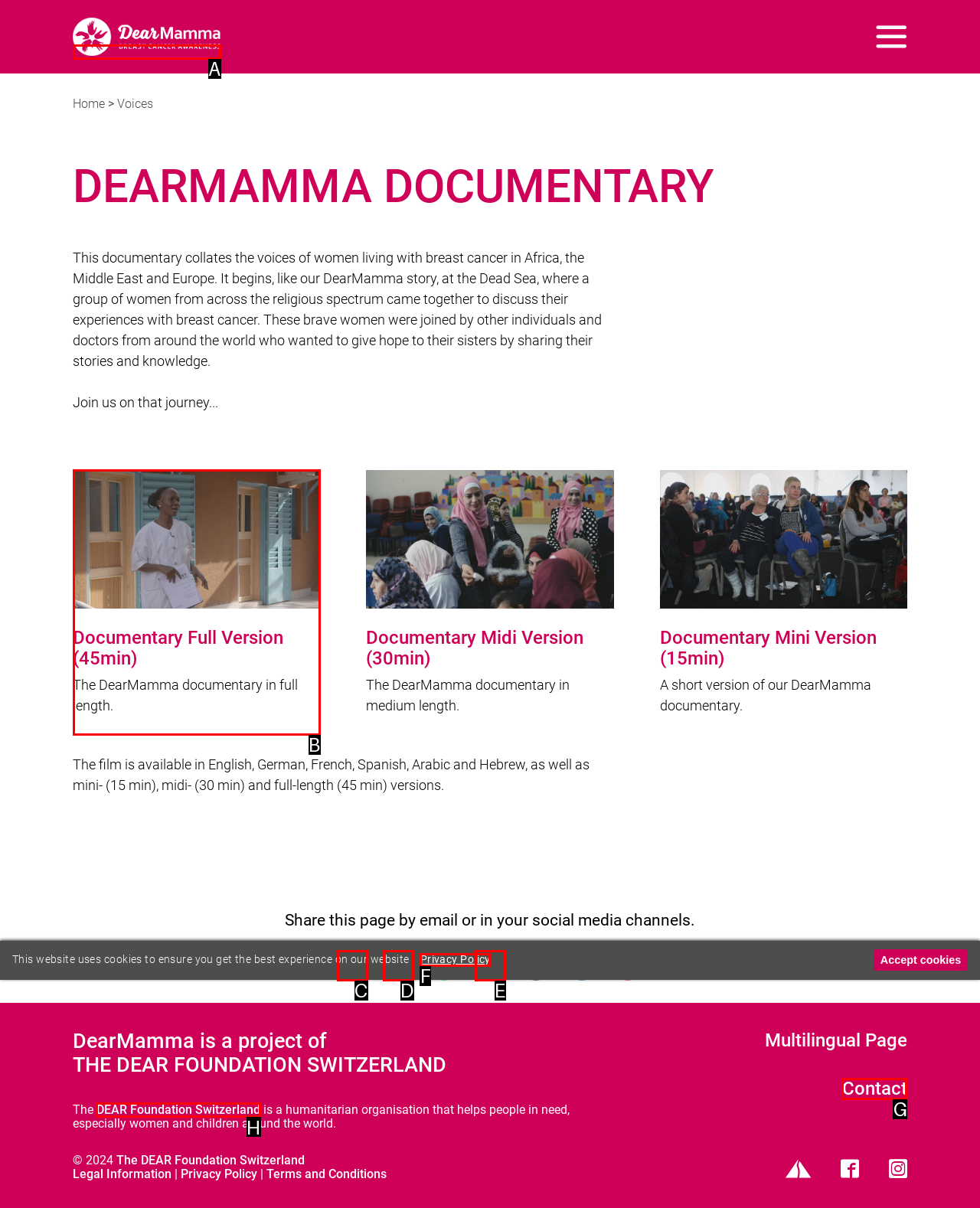For the instruction: Visit the DEAR Foundation Switzerland website, which HTML element should be clicked?
Respond with the letter of the appropriate option from the choices given.

H